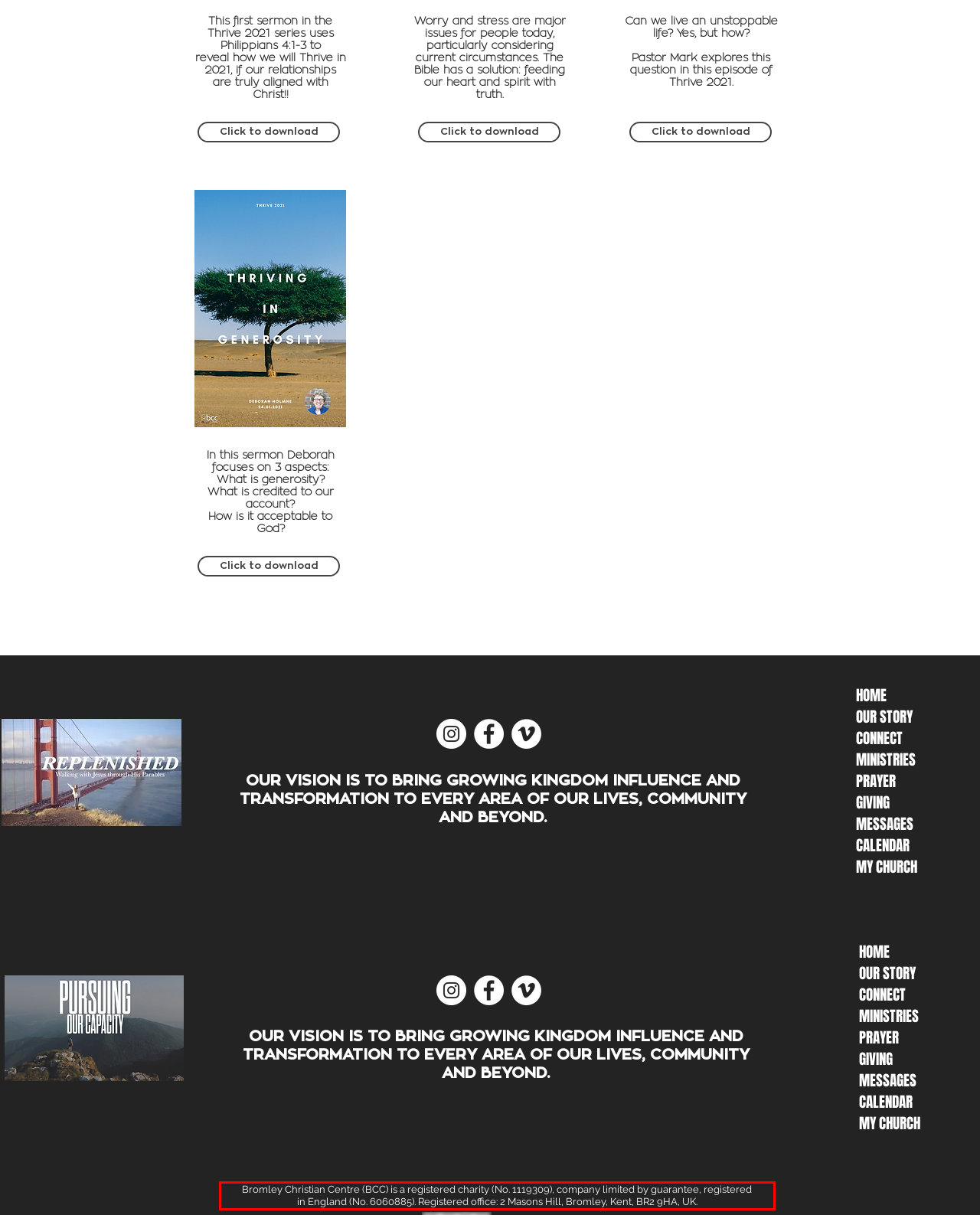You are provided with a screenshot of a webpage featuring a red rectangle bounding box. Extract the text content within this red bounding box using OCR.

Bromley Christian Centre (BCC) is a registered charity (No. 1119309), company limited by guarantee, registered in England (No. 6060885). Registered office: 2 Masons Hill, Bromley, Kent, BR2 9HA, UK.